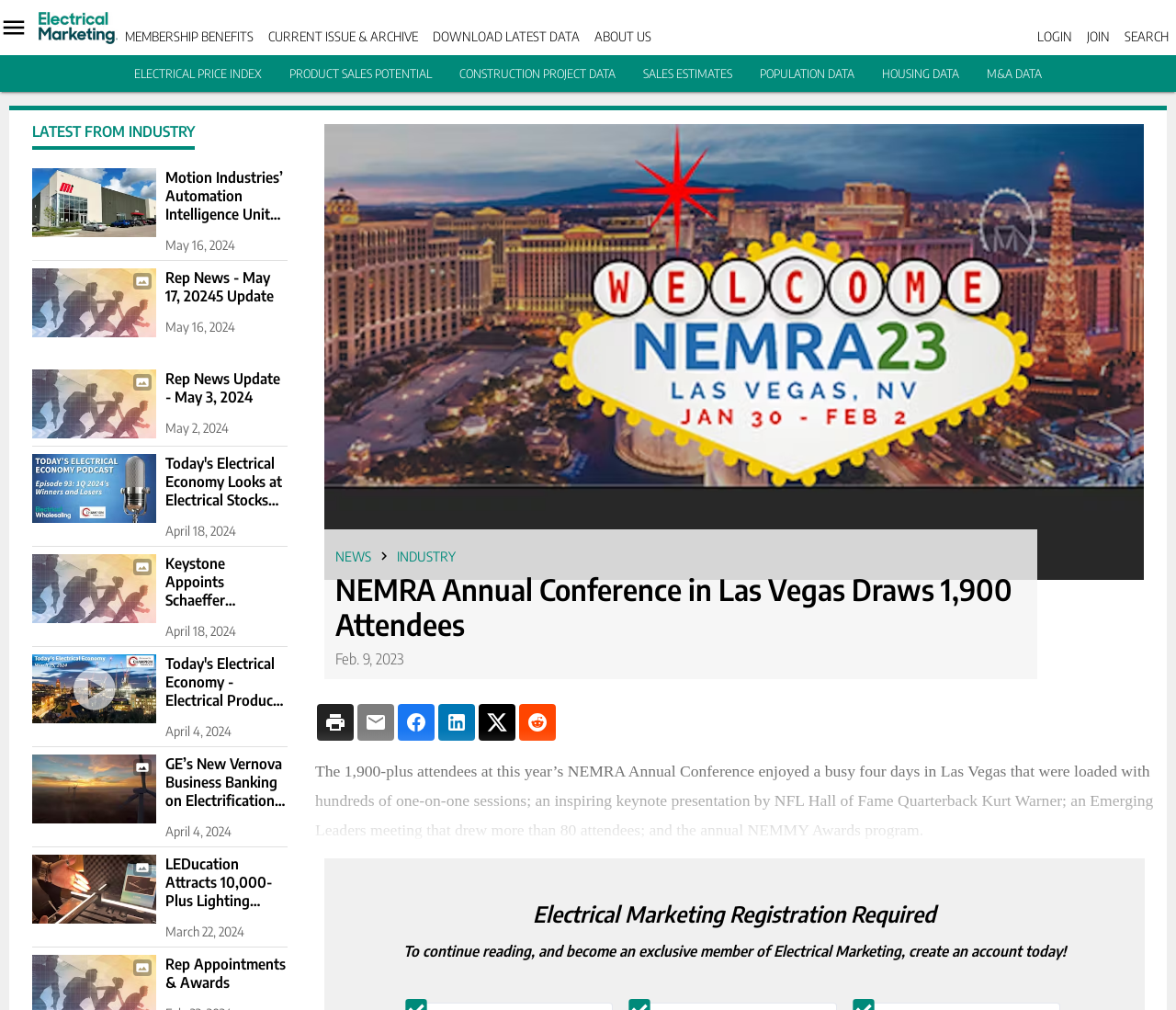Kindly provide the bounding box coordinates of the section you need to click on to fulfill the given instruction: "Click on the 'MEMBERSHIP BENEFITS' link".

[0.106, 0.028, 0.216, 0.044]